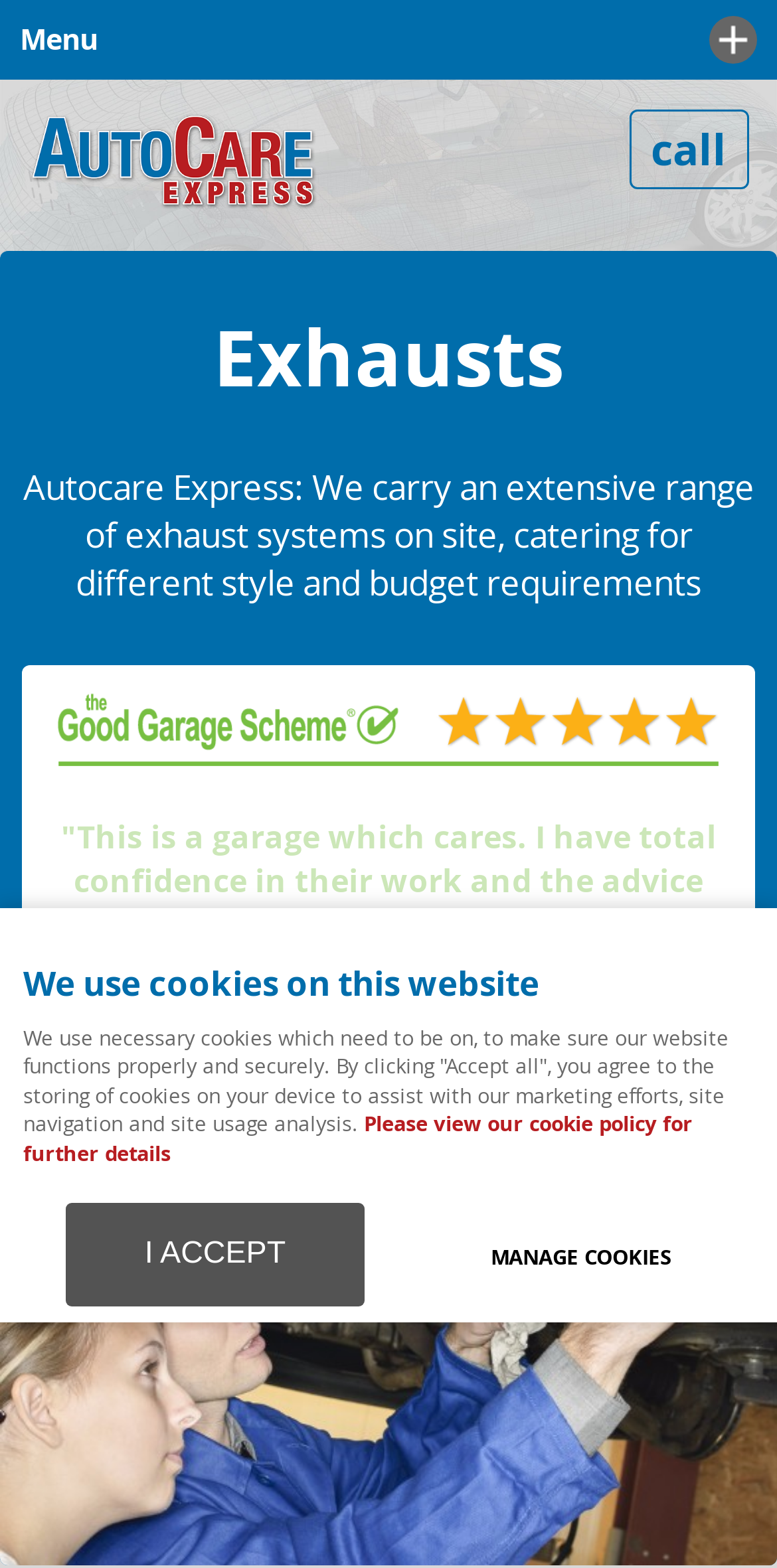Determine the bounding box coordinates for the area that should be clicked to carry out the following instruction: "View car servicing options".

[0.0, 0.052, 1.0, 0.103]